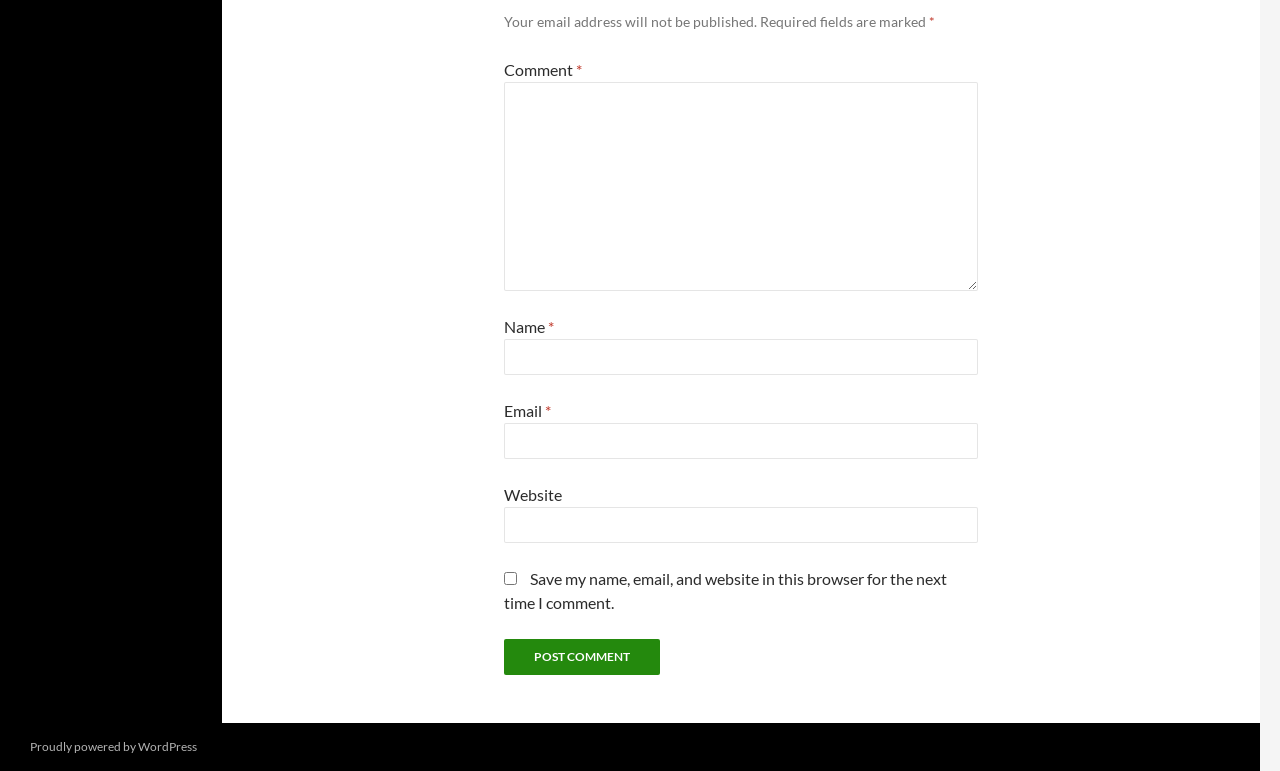What is the label of the third textbox?
Refer to the image and respond with a one-word or short-phrase answer.

Email